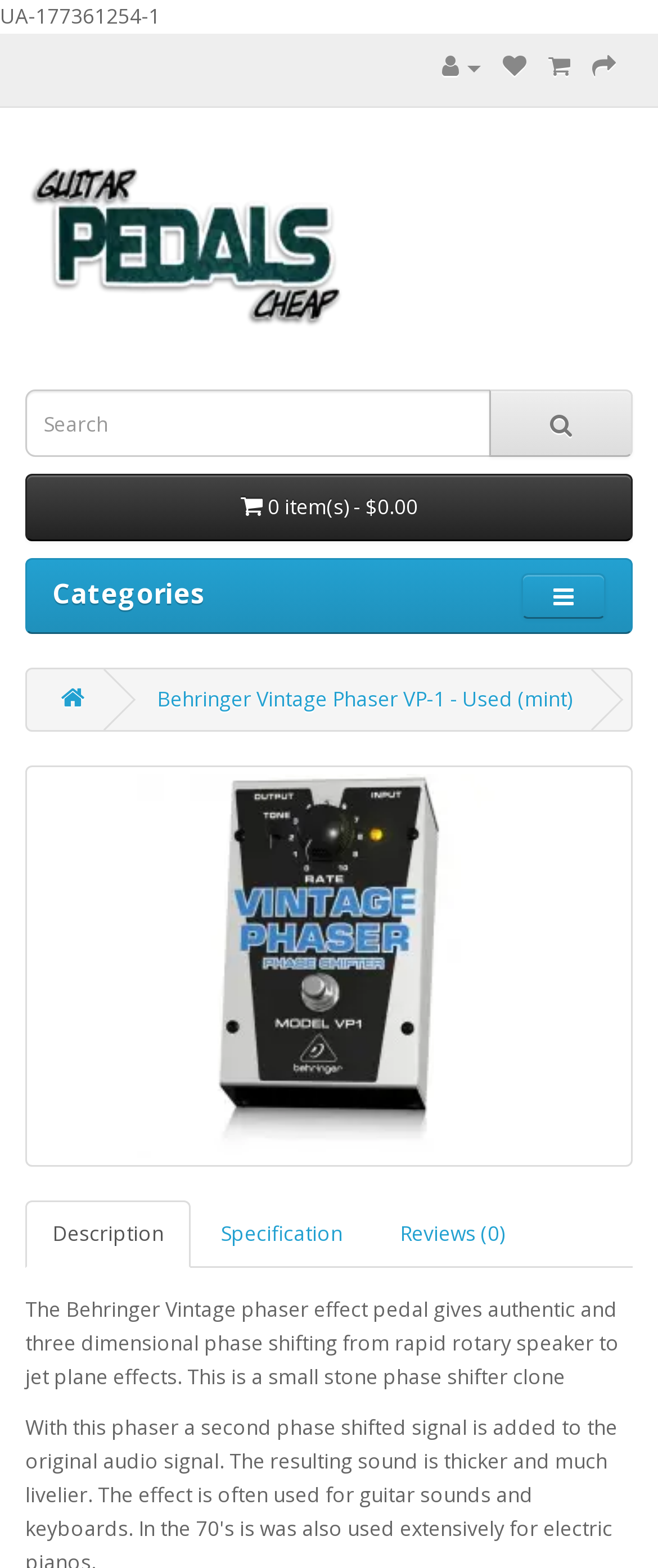Bounding box coordinates are specified in the format (top-left x, top-left y, bottom-right x, bottom-right y). All values are floating point numbers bounded between 0 and 1. Please provide the bounding box coordinate of the region this sentence describes: Specification

[0.295, 0.766, 0.562, 0.808]